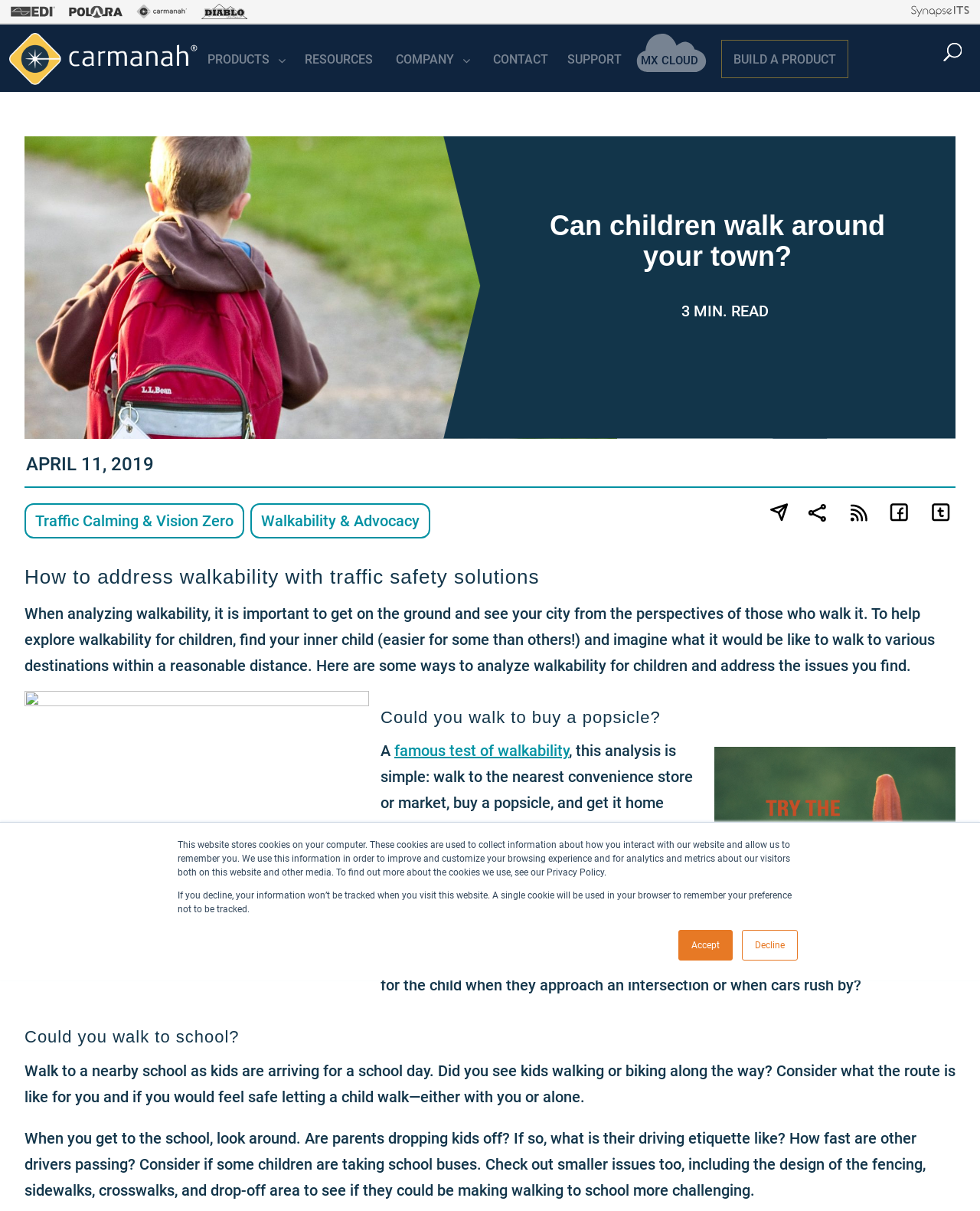Generate the text content of the main headline of the webpage.

Can children walk around your town?